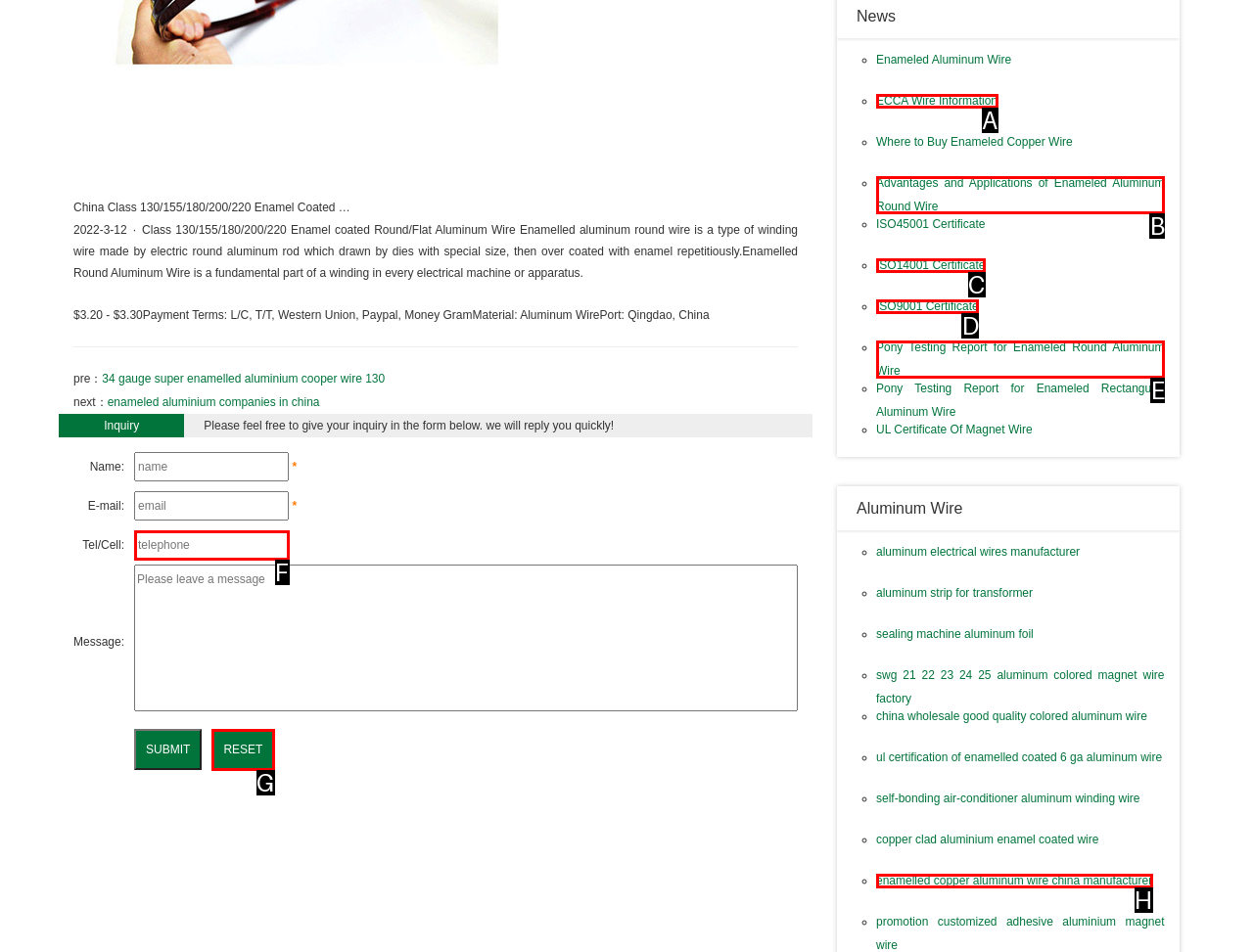Identify the letter that best matches this UI element description: ISO9001 Certificate
Answer with the letter from the given options.

D